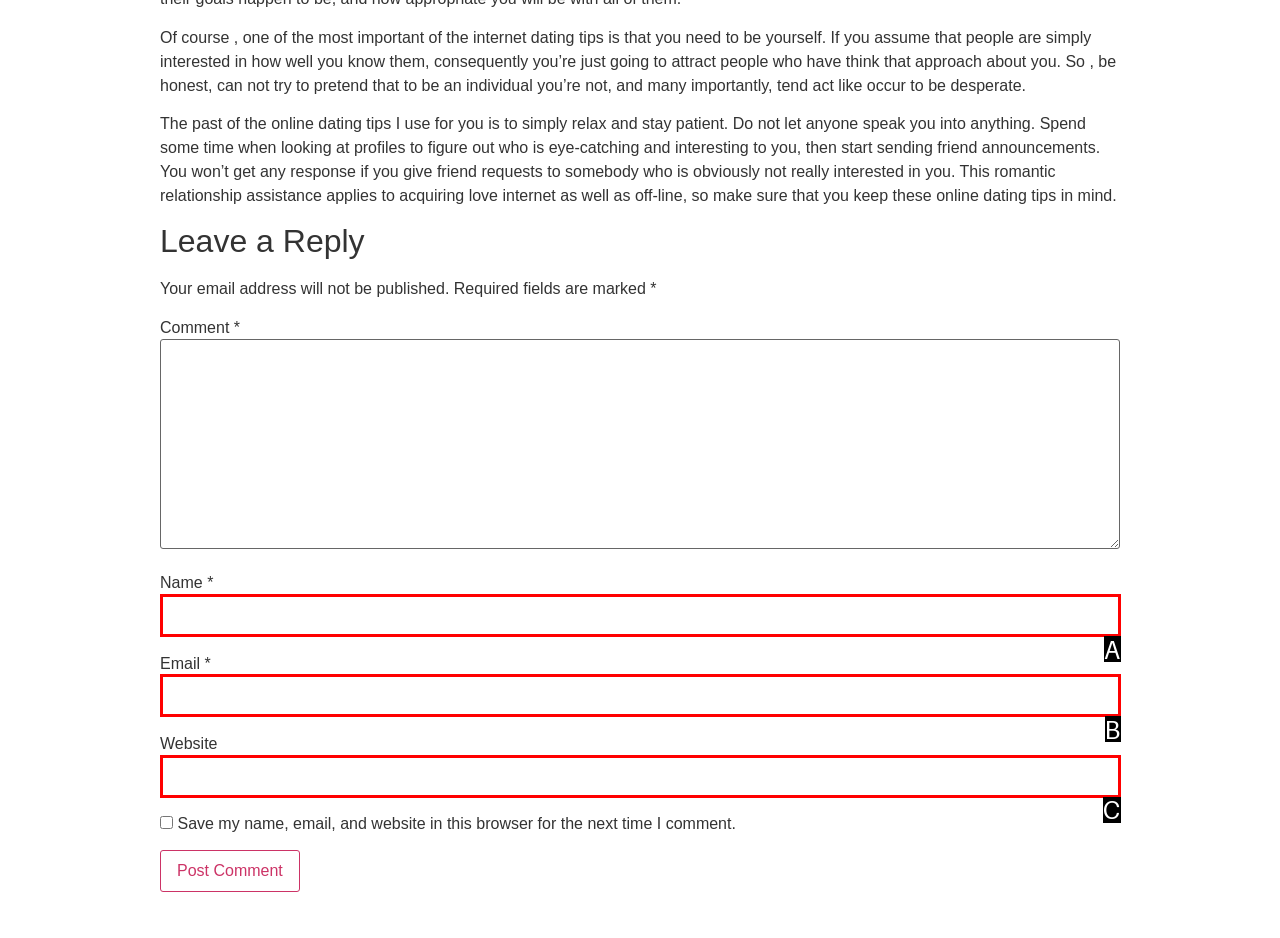From the choices provided, which HTML element best fits the description: Tags? Answer with the appropriate letter.

None